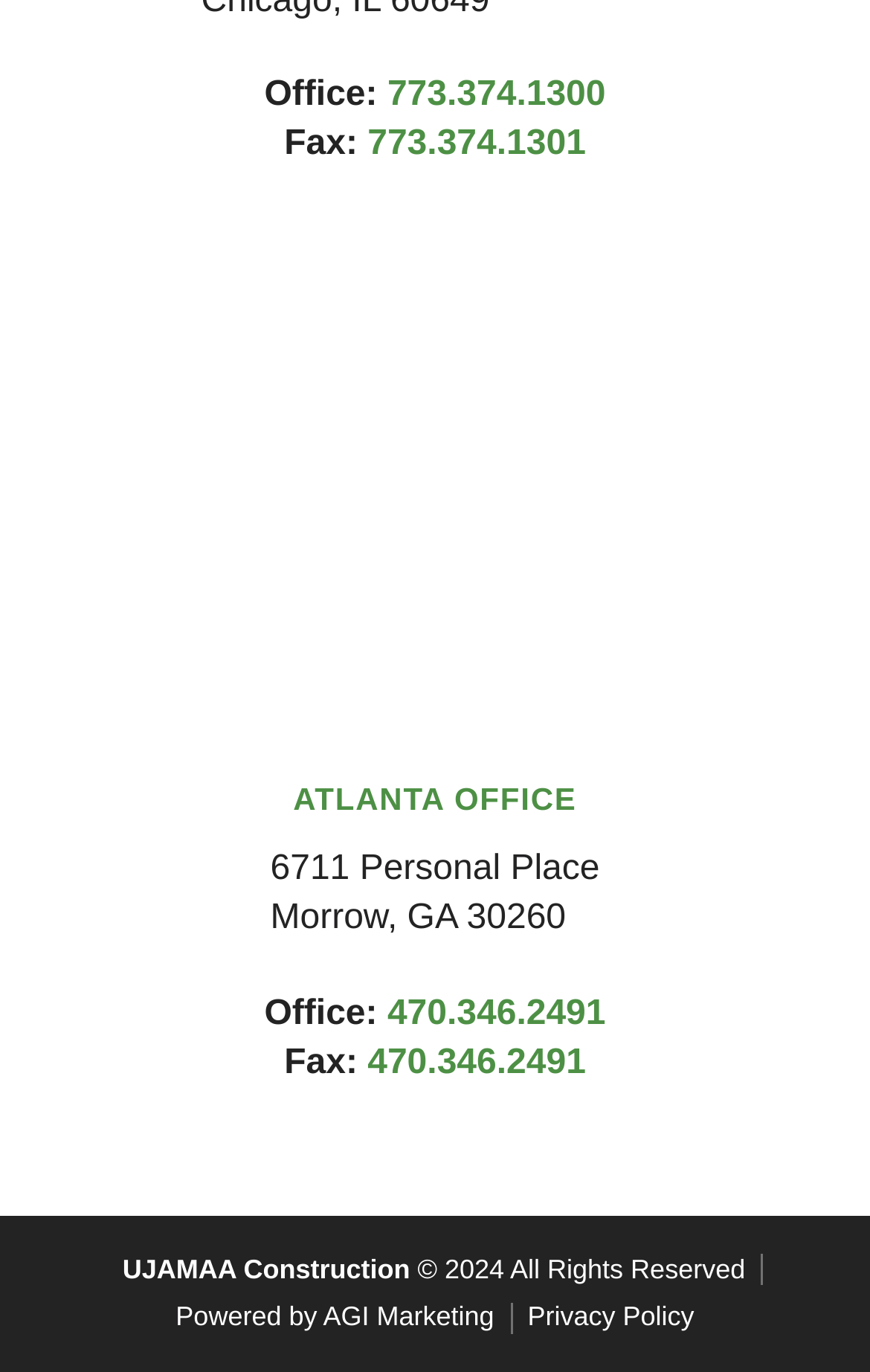Could you please study the image and provide a detailed answer to the question:
What is the fax number of the Morrow office?

I found the fax number of the Morrow office by looking at the section with the label 'Fax:' and finding the link with the fax number '773.374.1301'.